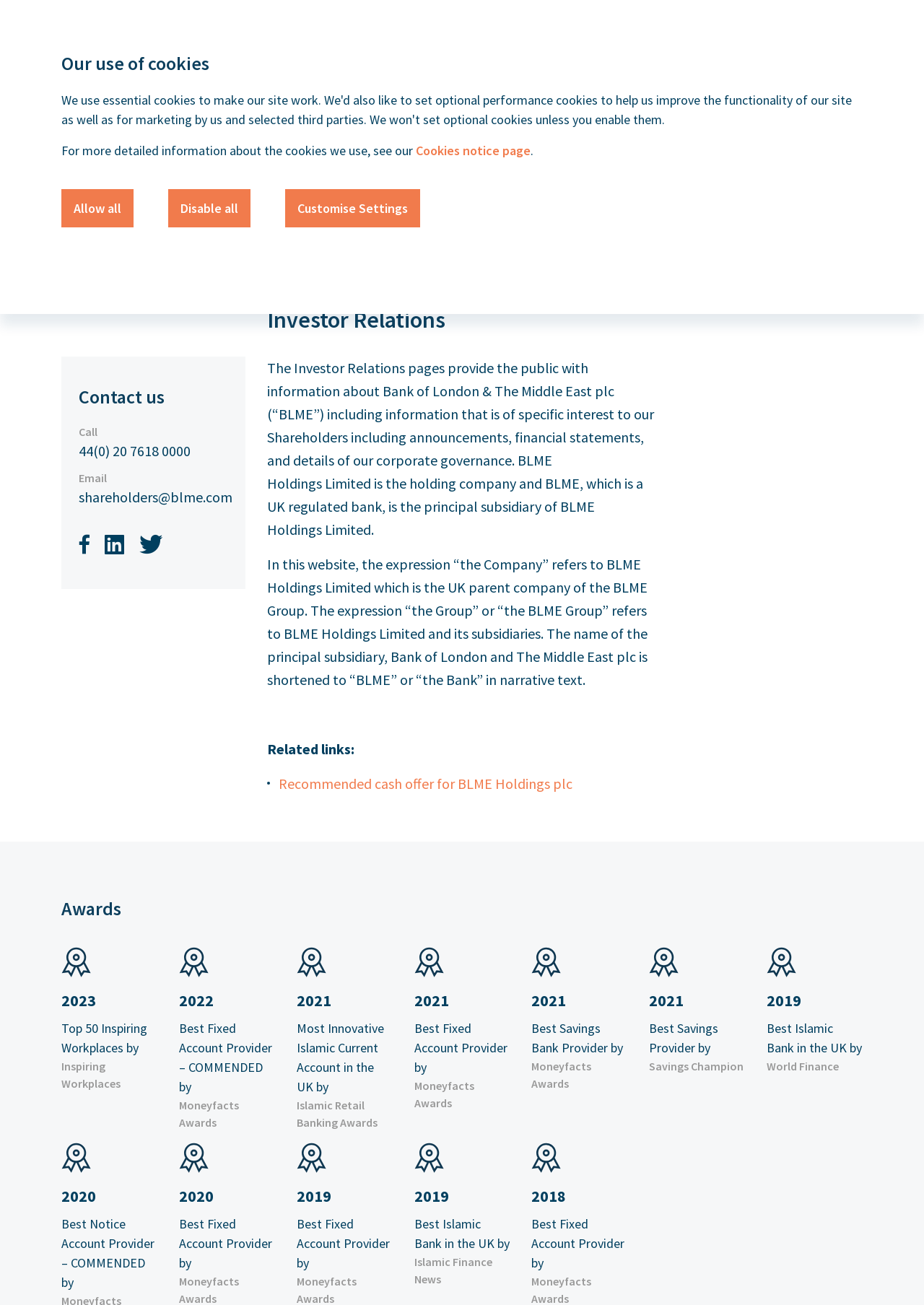Determine the bounding box of the UI component based on this description: "Cookies notice page". The bounding box coordinates should be four float values between 0 and 1, i.e., [left, top, right, bottom].

[0.447, 0.109, 0.574, 0.121]